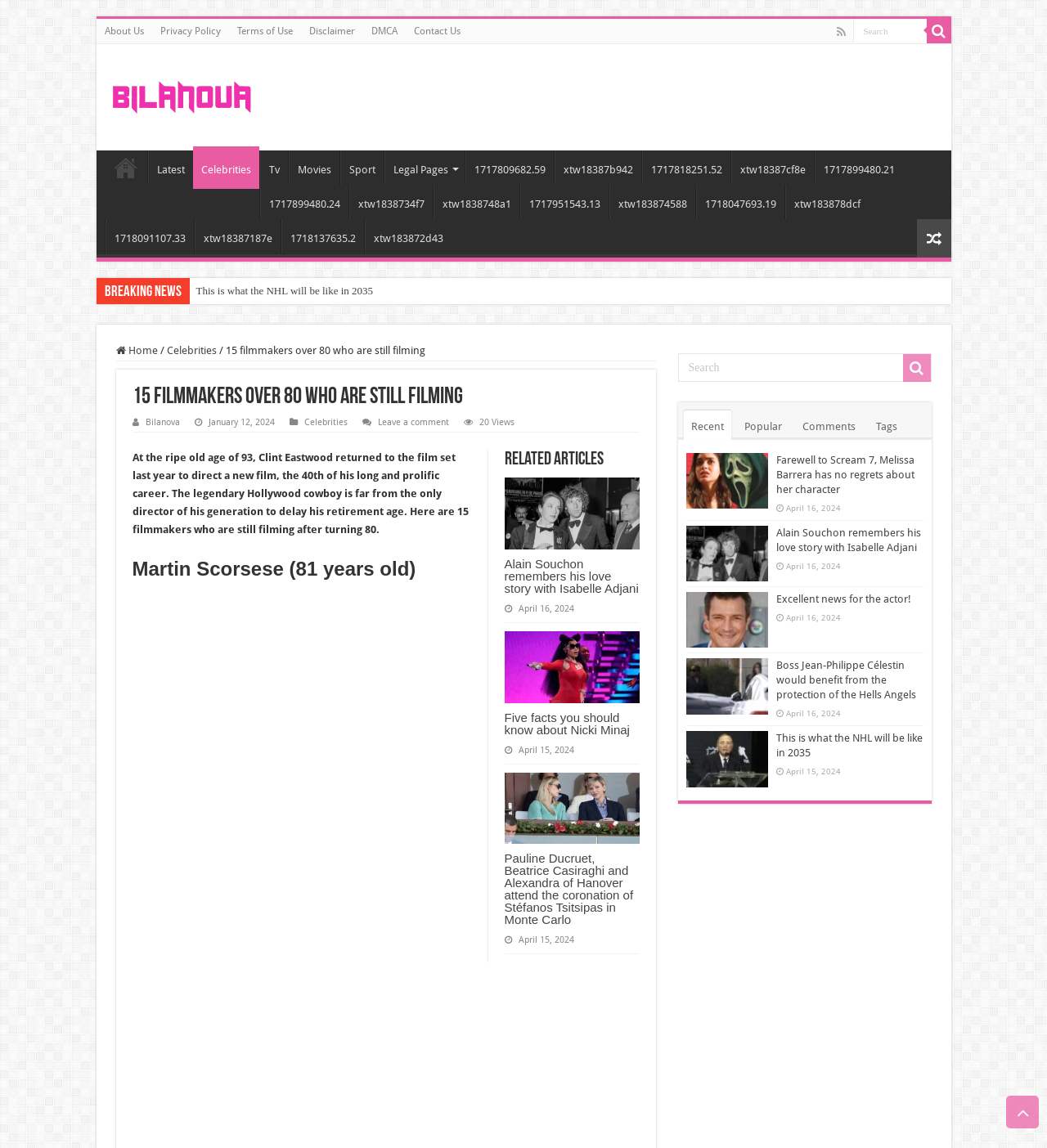Kindly determine the bounding box coordinates of the area that needs to be clicked to fulfill this instruction: "Read about 15 filmmakers over 80 who are still filming".

[0.215, 0.3, 0.406, 0.311]